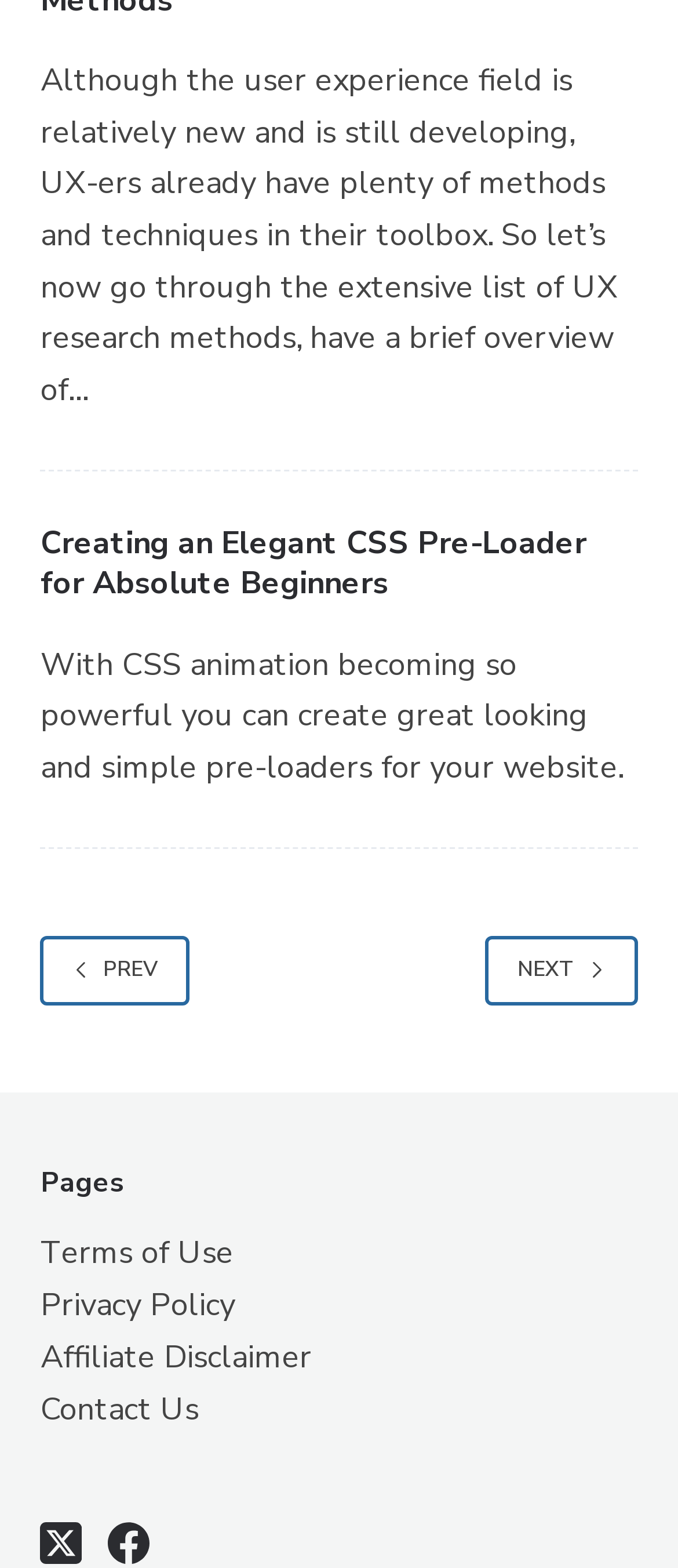Find the bounding box coordinates of the element to click in order to complete this instruction: "Go to the previous page". The bounding box coordinates must be four float numbers between 0 and 1, denoted as [left, top, right, bottom].

[0.06, 0.597, 0.281, 0.641]